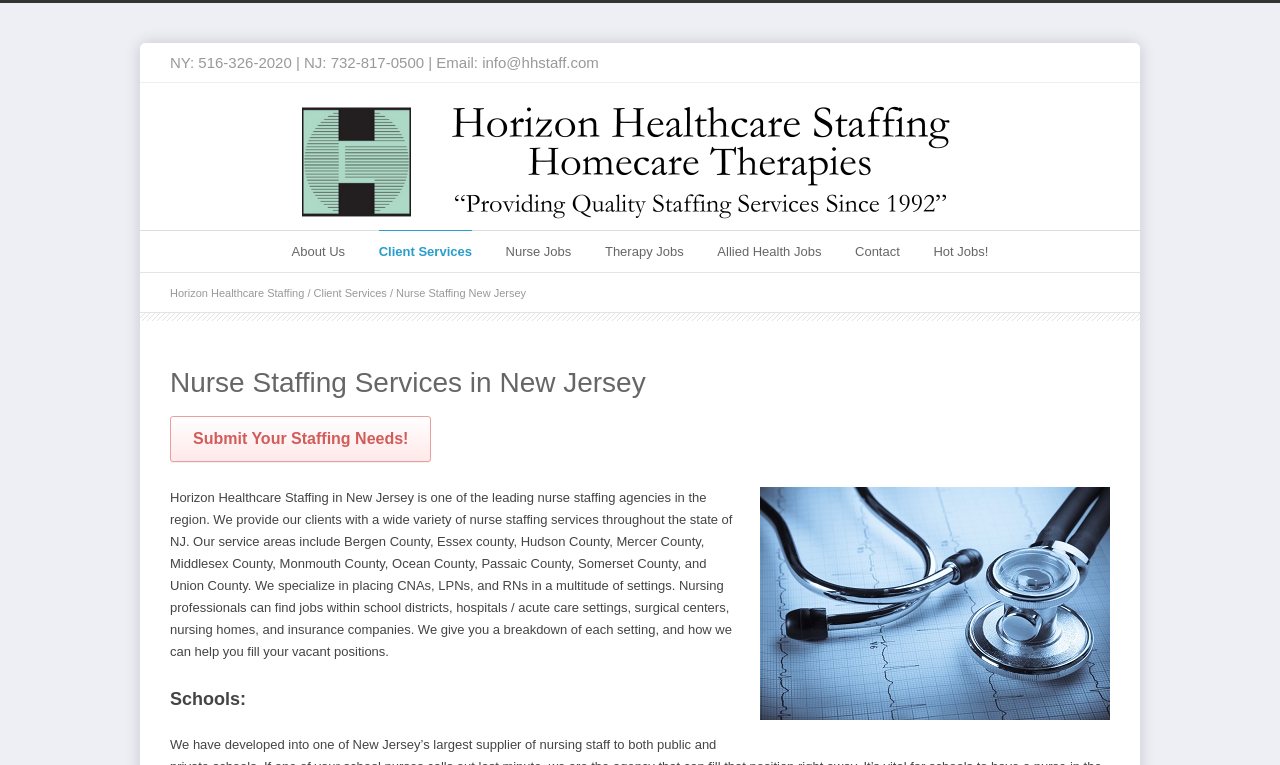Please locate the bounding box coordinates of the element that needs to be clicked to achieve the following instruction: "View nurse staffing services in New Jersey". The coordinates should be four float numbers between 0 and 1, i.e., [left, top, right, bottom].

[0.133, 0.472, 0.867, 0.53]